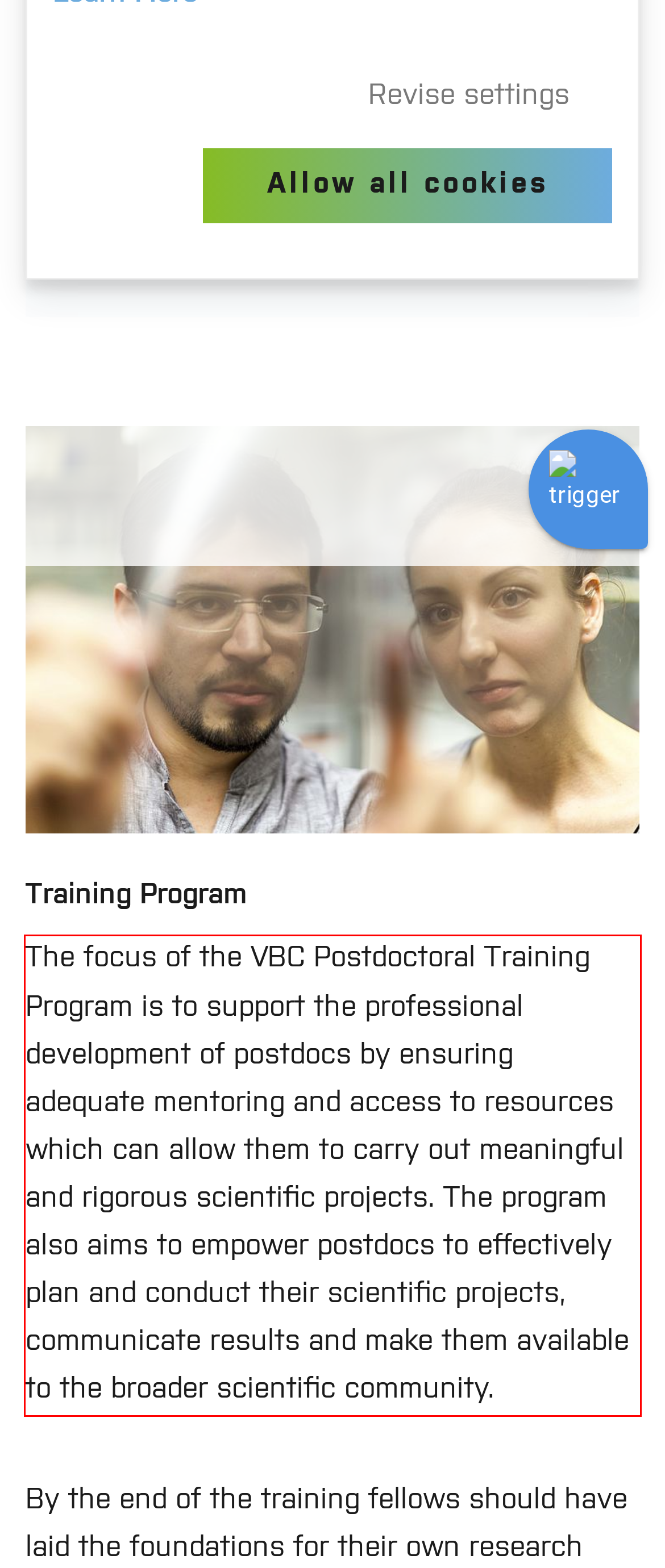By examining the provided screenshot of a webpage, recognize the text within the red bounding box and generate its text content.

The focus of the VBC Postdoctoral Training Program is to support the professional development of postdocs by ensuring adequate mentoring and access to resources which can allow them to carry out meaningful and rigorous scientific projects. The program also aims to empower postdocs to effectively plan and conduct their scientific projects, communicate results and make them available to the broader scientific community.